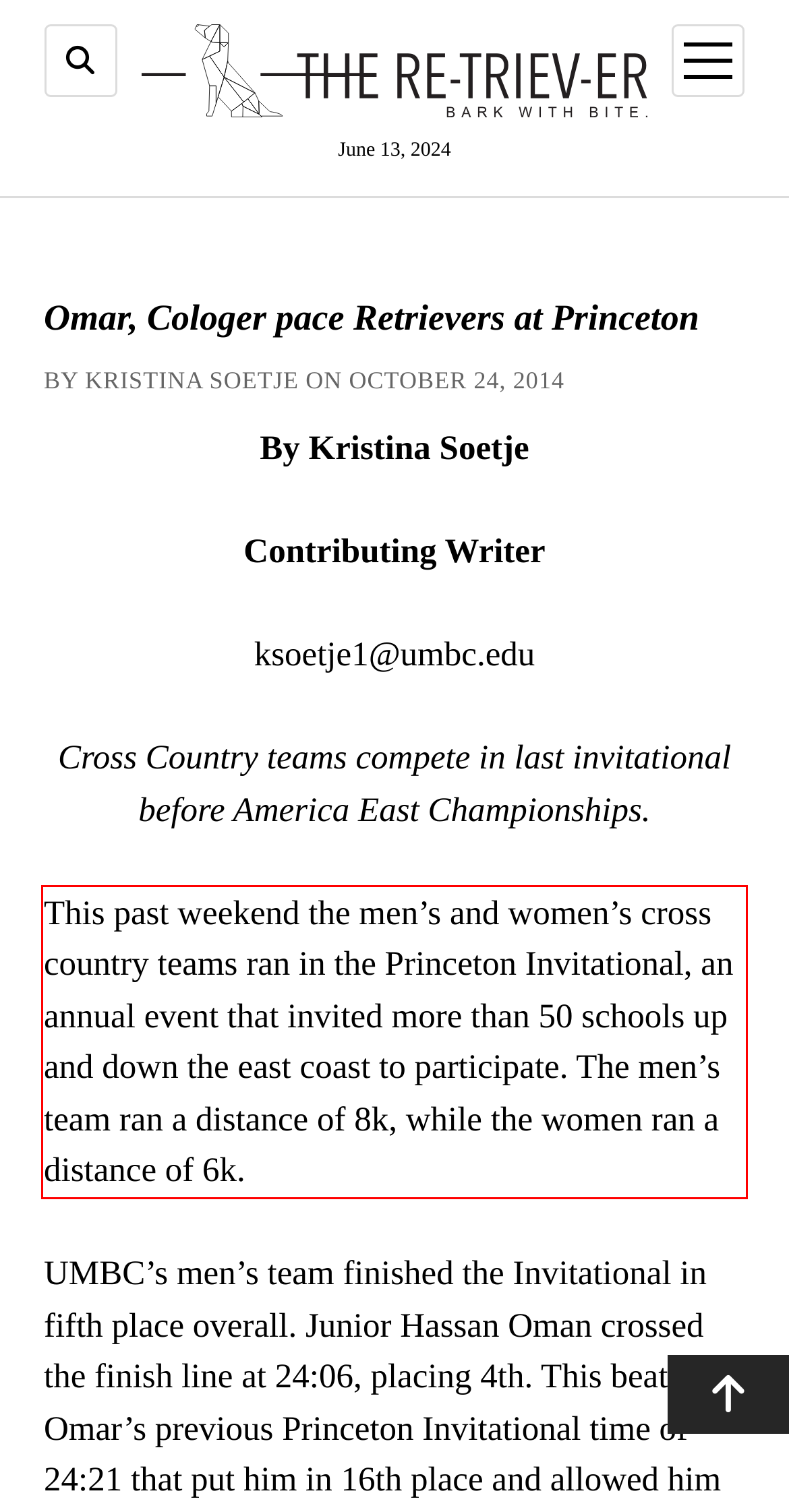You have a screenshot of a webpage with a UI element highlighted by a red bounding box. Use OCR to obtain the text within this highlighted area.

This past weekend the men’s and women’s cross country teams ran in the Princeton Invitational, an annual event that invited more than 50 schools up and down the east coast to participate. The men’s team ran a distance of 8k, while the women ran a distance of 6k.